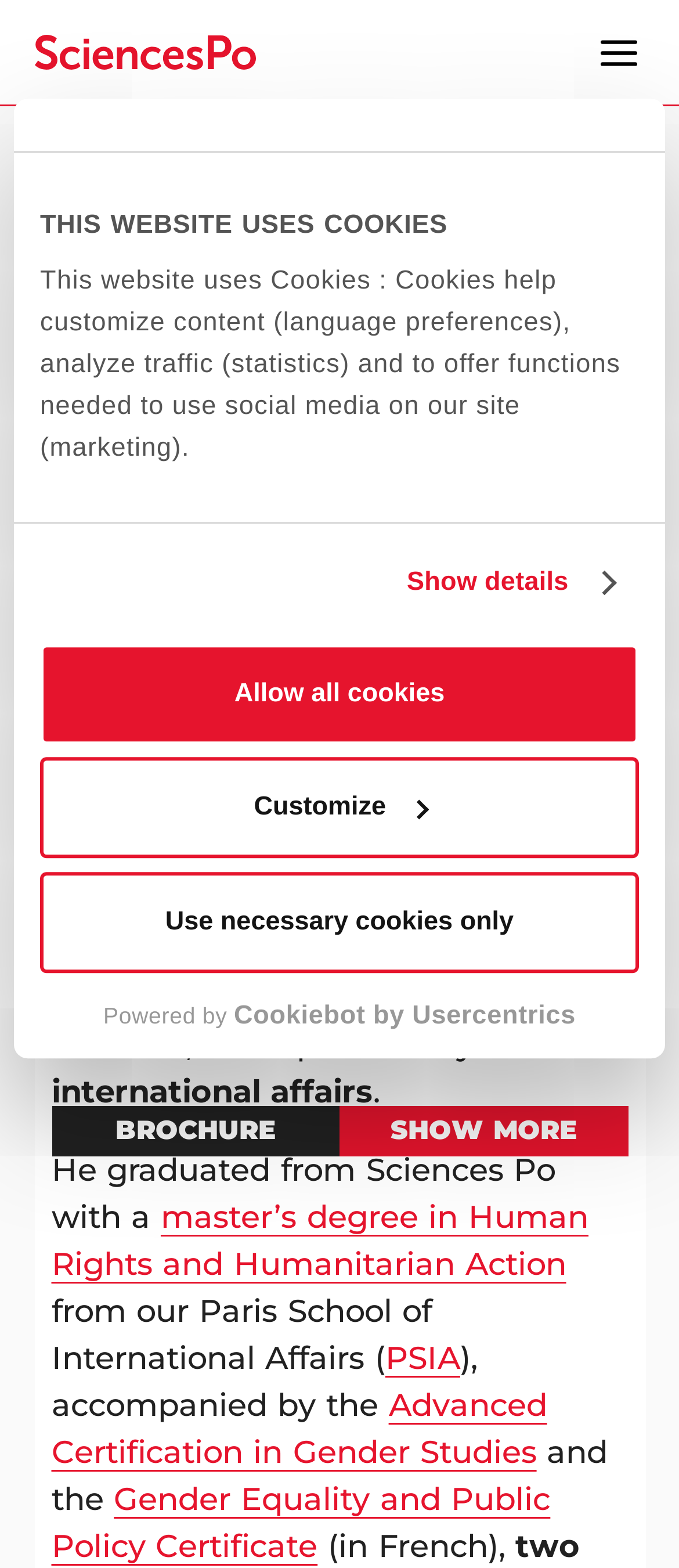Please find and report the primary heading text from the webpage.

GENDER STUDIES: MICKAEL, CHALLENGING GENDER NORMS